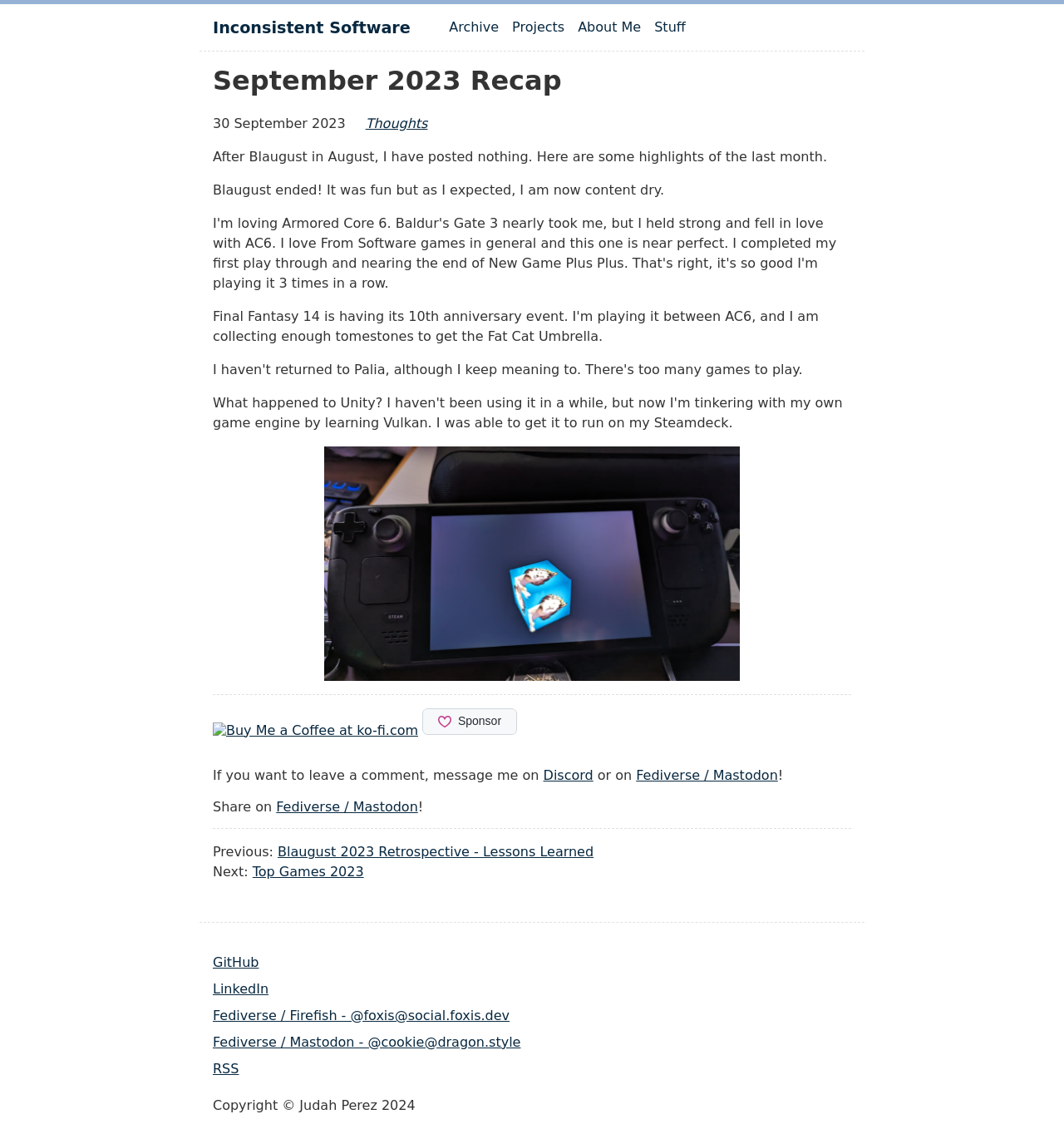For the following element description, predict the bounding box coordinates in the format (top-left x, top-left y, bottom-right x, bottom-right y). All values should be floating point numbers between 0 and 1. Description: Fediverse / Mastodon

[0.598, 0.679, 0.731, 0.693]